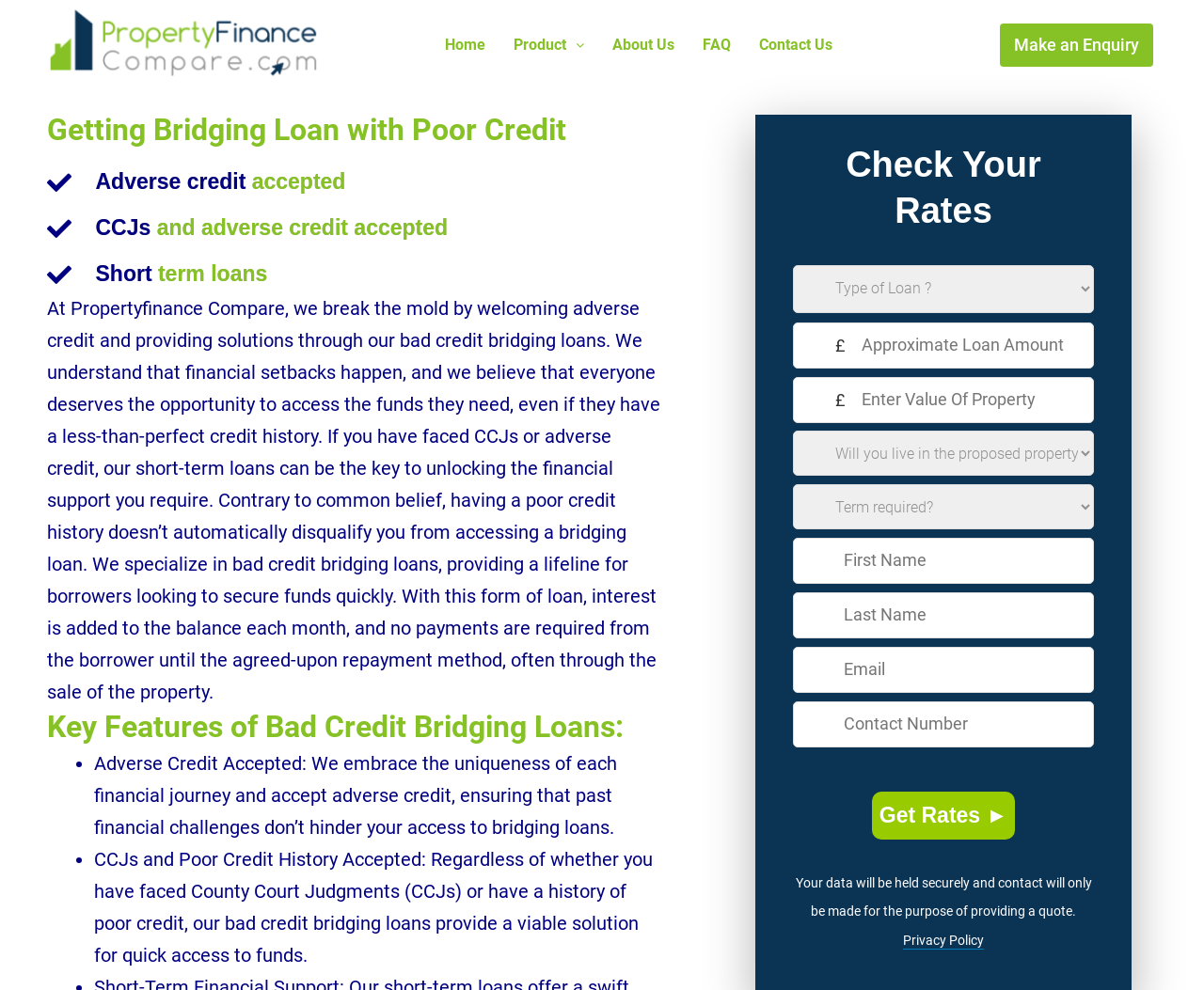Locate the bounding box coordinates of the area where you should click to accomplish the instruction: "Enter approximate loan amount".

[0.708, 0.326, 0.9, 0.37]